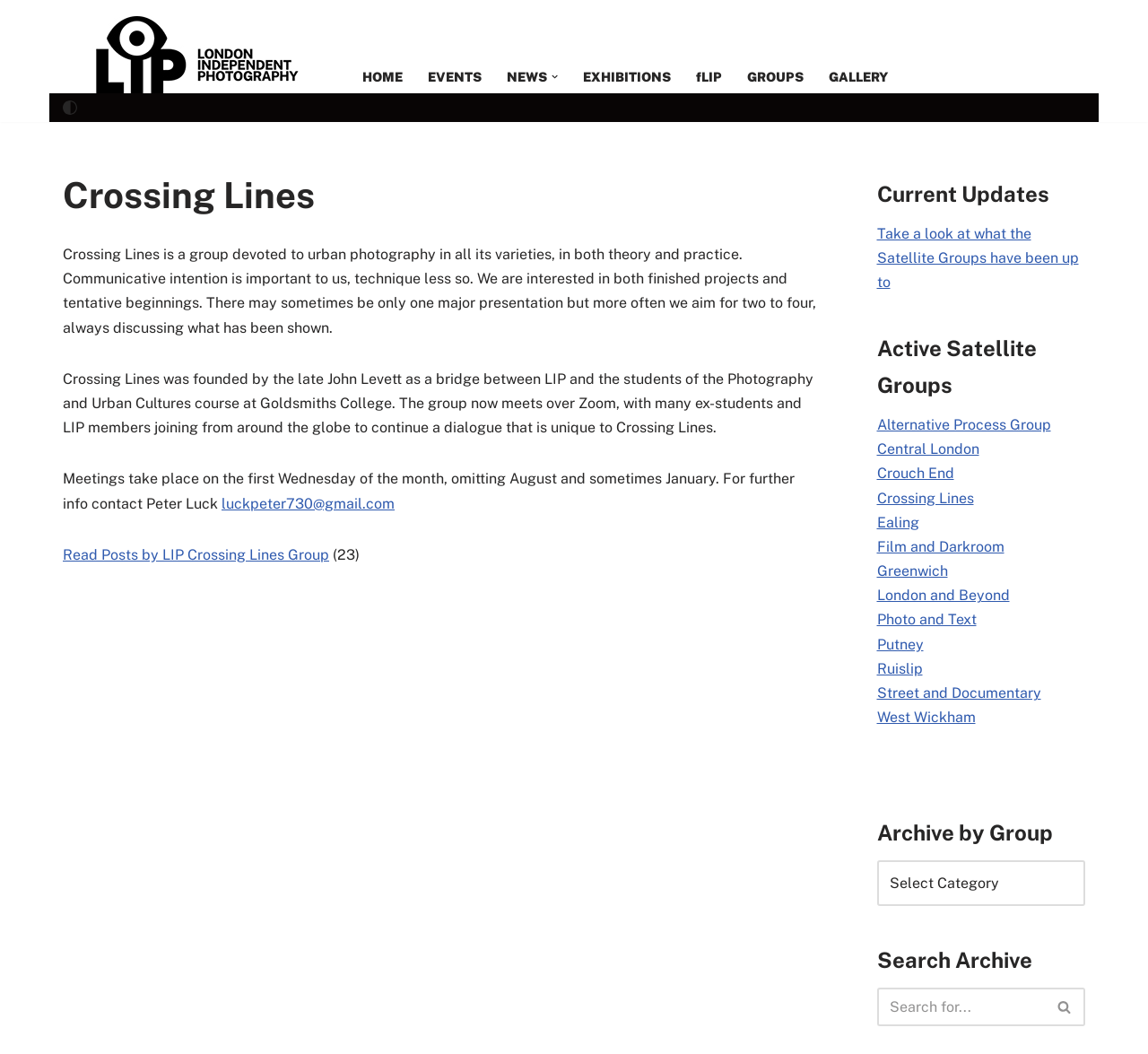Offer a detailed explanation of the webpage layout and contents.

The webpage is about Crossing Lines, a group focused on urban photography. At the top, there is a link to skip to the content and a link to LIP Satellite Groups. Below that, there is a primary navigation menu with links to HOME, EVENTS, NEWS, EXHIBITIONS, fLIP, GROUPS, and GALLERY. 

On the left side, there is a palette switch link and a heading that reads "Crossing Lines". Below the heading, there are three paragraphs of text that describe the group's purpose, its founding, and its meeting schedule. The text also includes a link to contact Peter Luck for further information.

On the right side, there is a section with the title "Current Updates". This section contains a link to view updates from the Satellite Groups, a list of active Satellite Groups, and a search archive feature. The list of Satellite Groups includes links to Alternative Process Group, Central London, Crouch End, Crossing Lines, Ealing, Film and Darkroom, Greenwich, London and Beyond, Photo and Text, Putney, Ruislip, Street and Documentary, and West Wickham. The search archive feature includes a combobox to select a group and a search box with a search button.

There are no images on the page except for a dropdown icon in the primary navigation menu and a search icon in the search box.